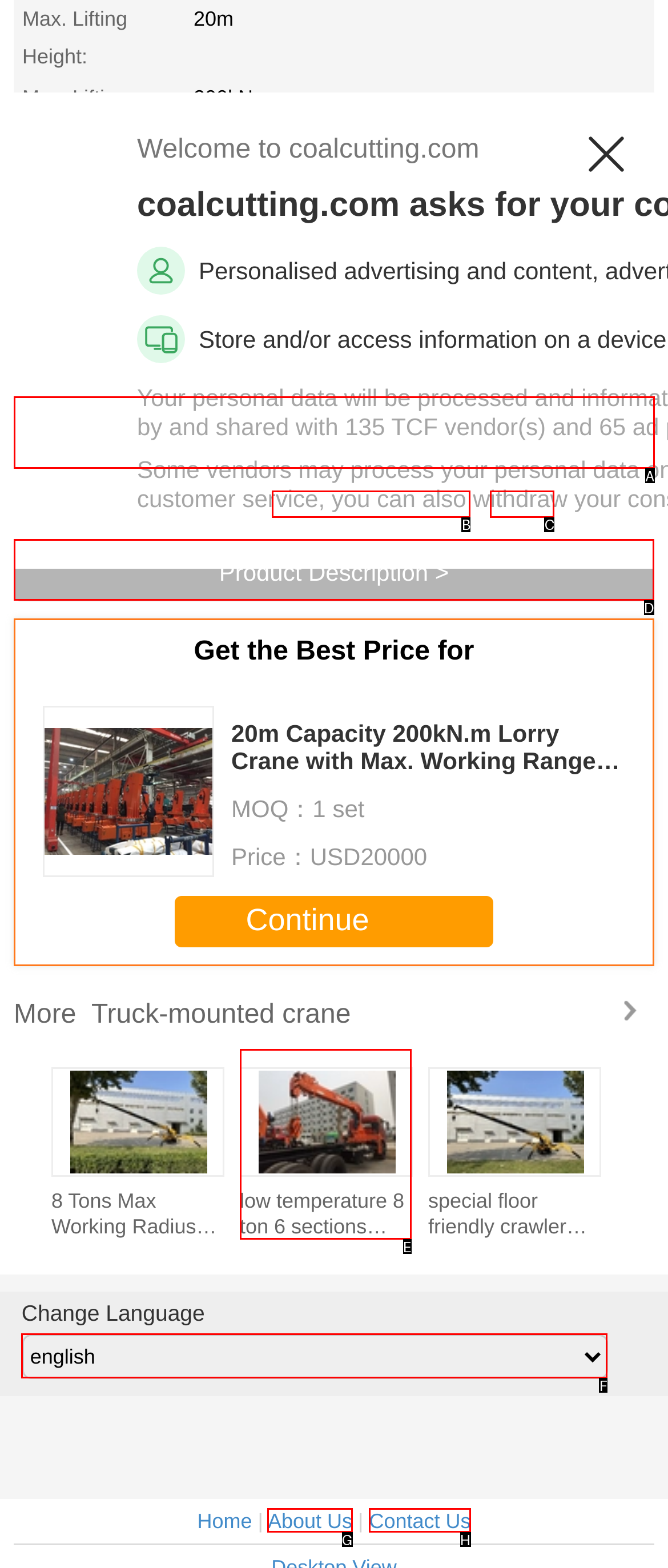Select the HTML element that needs to be clicked to perform the task: View the product description. Reply with the letter of the chosen option.

D